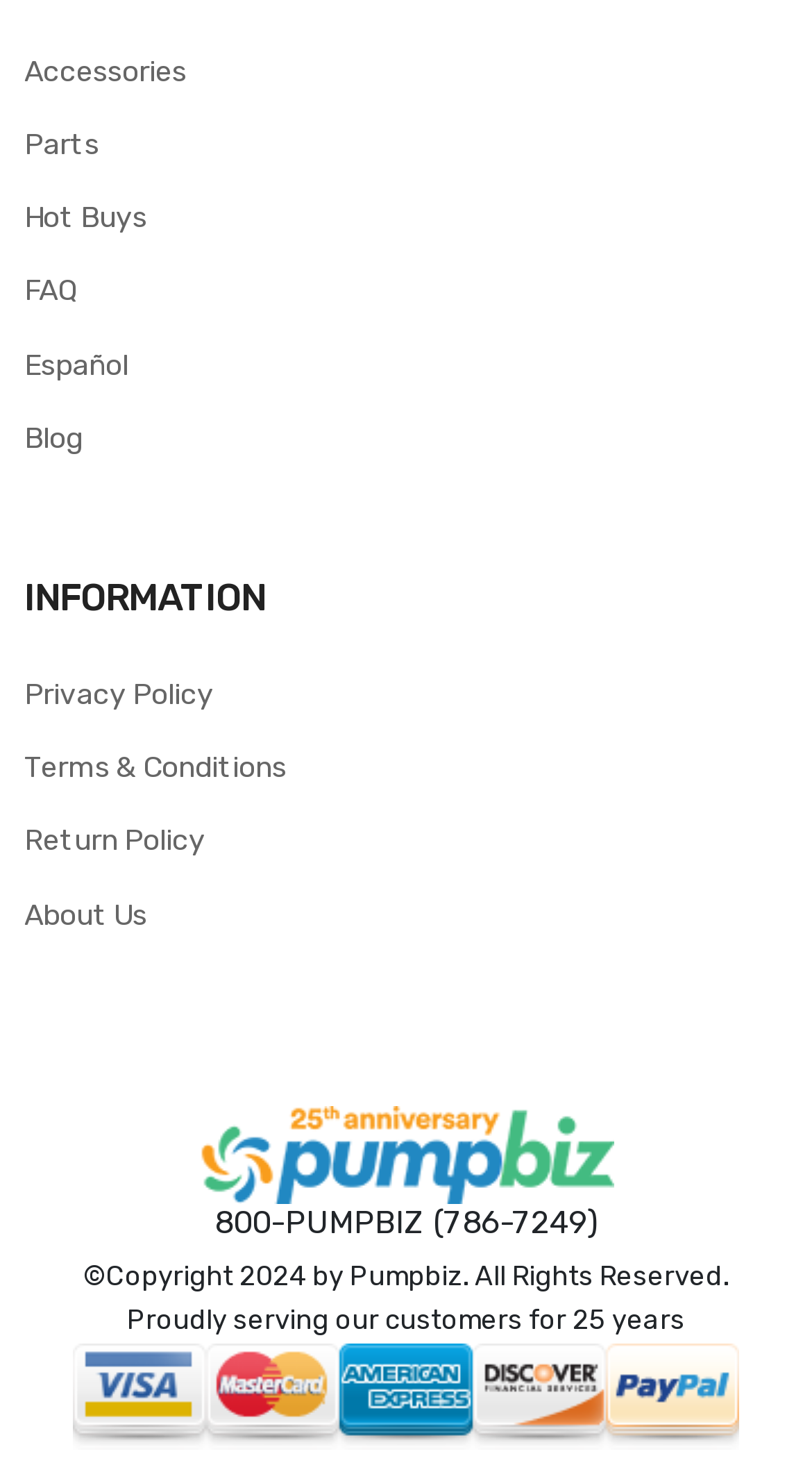What is the language option available?
Refer to the image and provide a thorough answer to the question.

I found a link with the text 'Español' on the top left section of the webpage, which suggests that the website offers a Spanish language option.